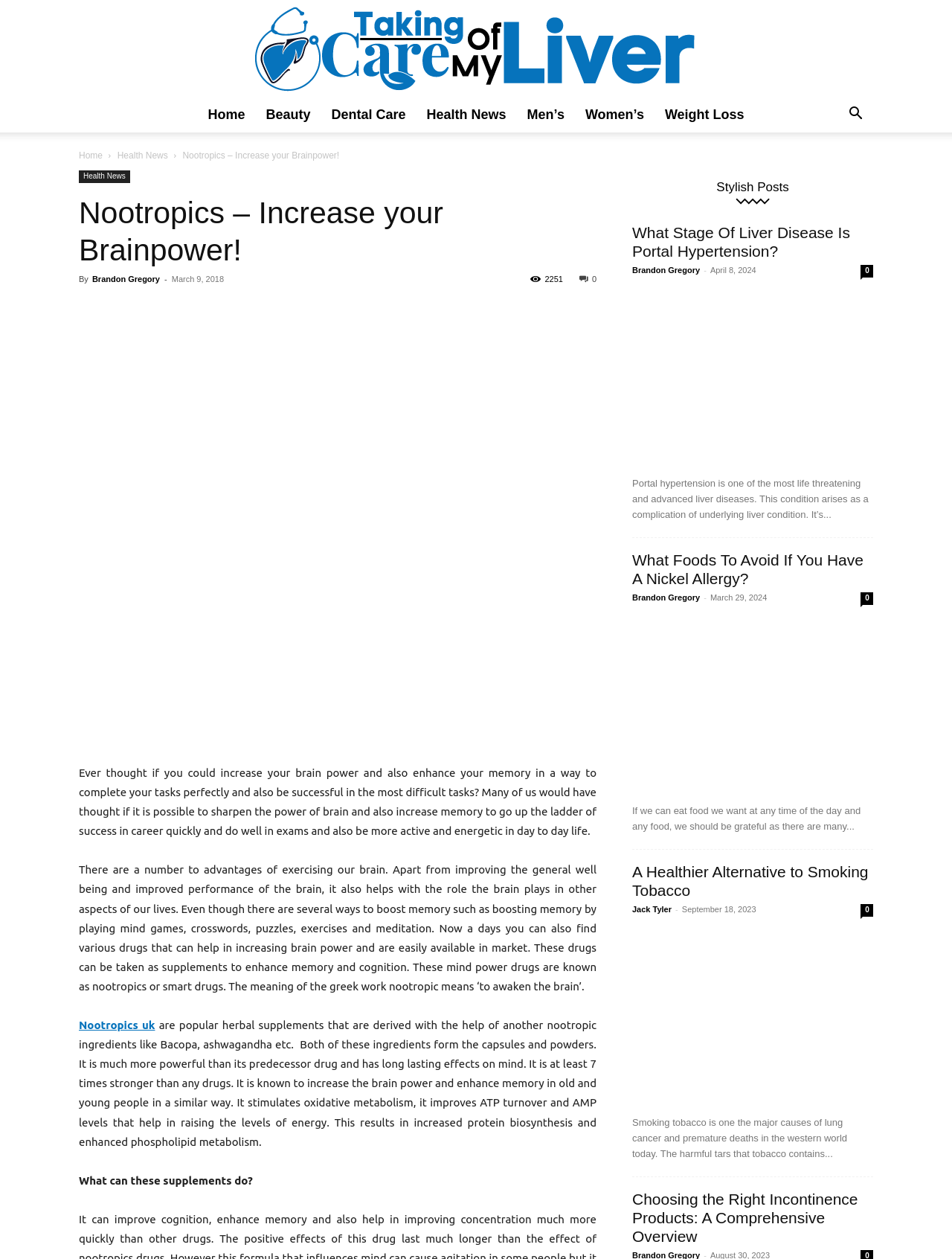Identify the bounding box coordinates for the element you need to click to achieve the following task: "View the post about 'Liver Disease'". The coordinates must be four float values ranging from 0 to 1, formatted as [left, top, right, bottom].

[0.664, 0.137, 0.917, 0.276]